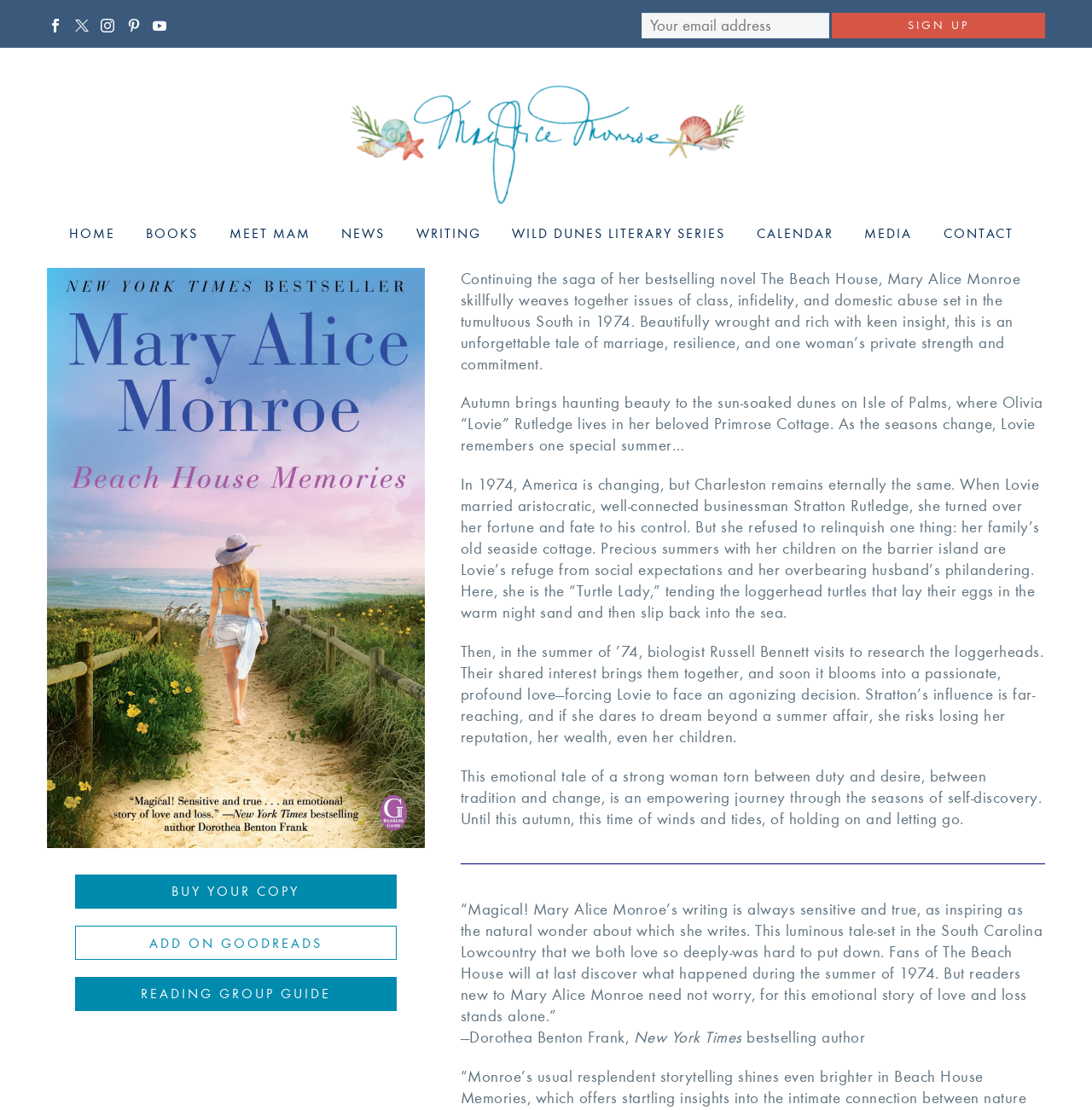How many social media links are available?
Please elaborate on the answer to the question with detailed information.

I counted the number of social media links at the top of the webpage, which are '', '', '', '', and ''. There are 5 social media links in total.